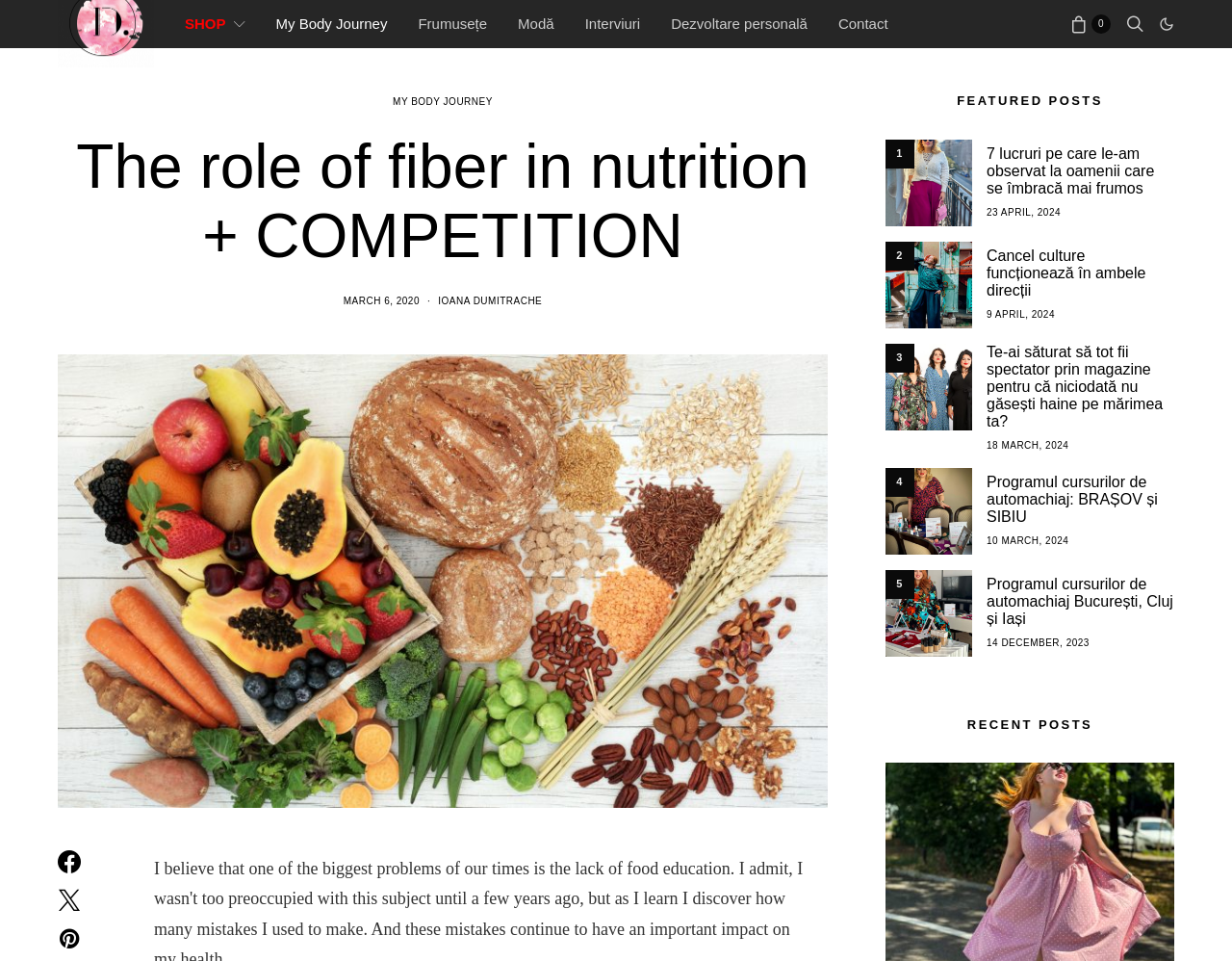Select the bounding box coordinates of the element I need to click to carry out the following instruction: "Read the article about 7 lucruri pe care le-am observat la oamenii care se îmbracă mai frumos".

[0.801, 0.151, 0.953, 0.206]